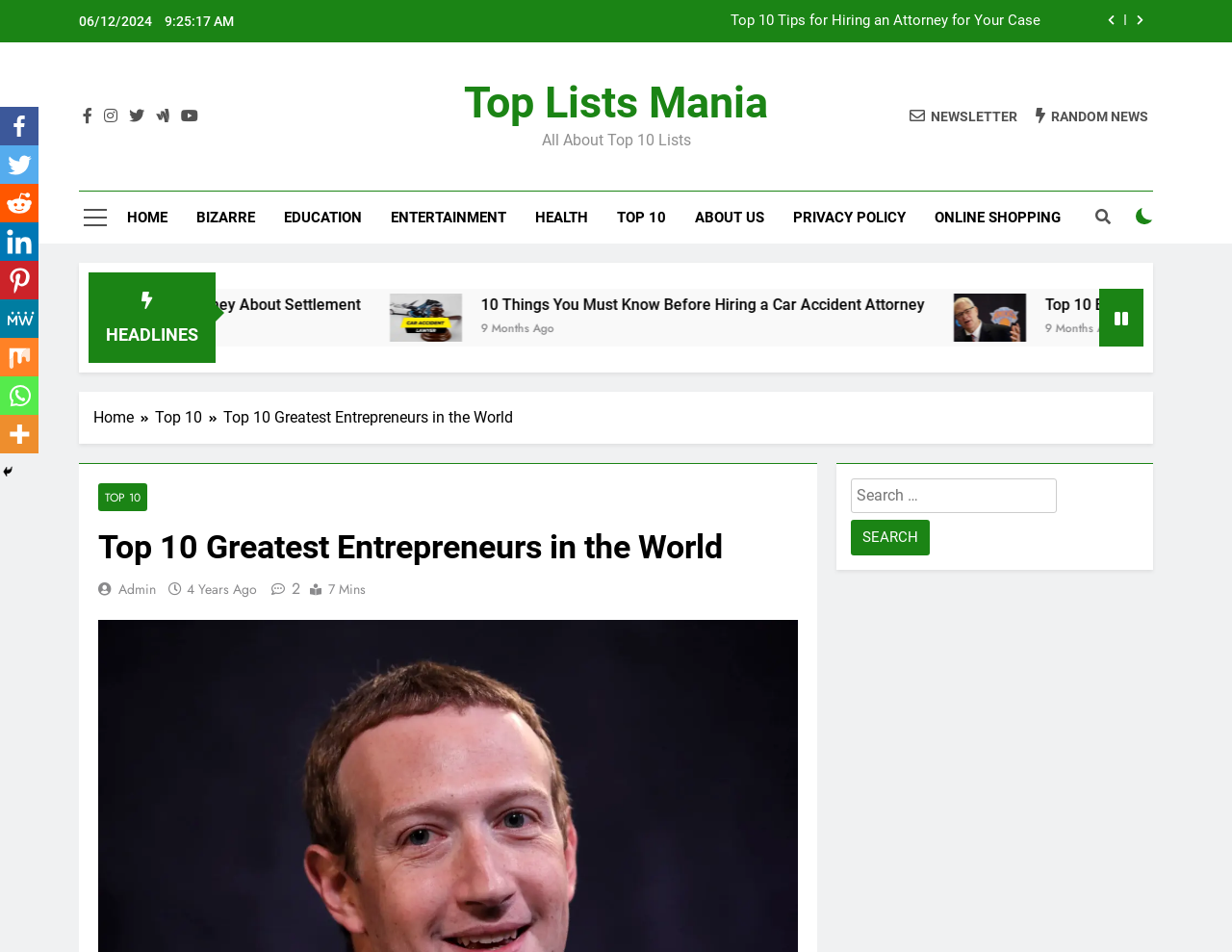Locate the bounding box coordinates of the clickable area needed to fulfill the instruction: "View Top 10 Best NBA Coaches of All Time".

[0.586, 0.308, 0.644, 0.359]